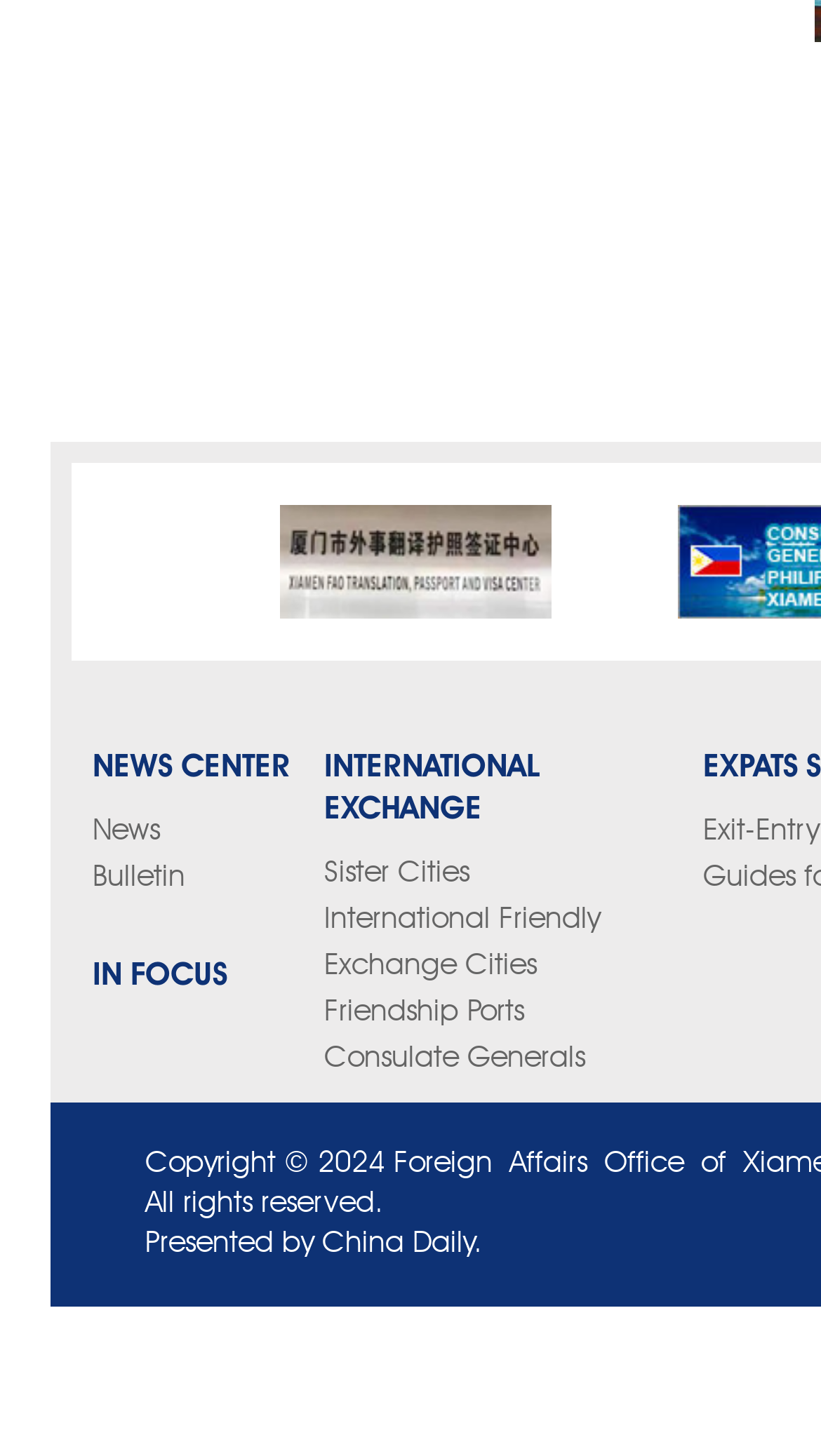Please locate the bounding box coordinates of the element that should be clicked to complete the given instruction: "Explore IN FOCUS".

[0.113, 0.657, 0.277, 0.683]